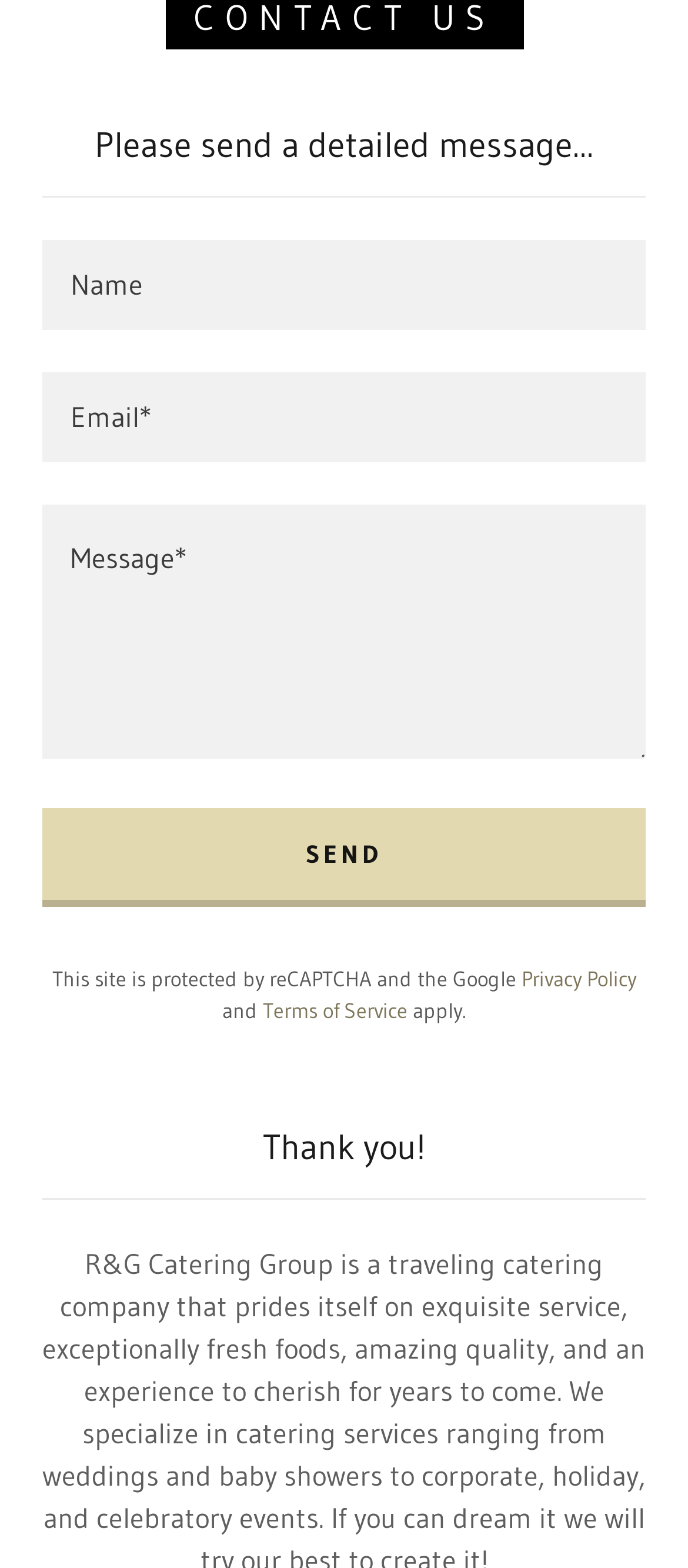Please reply to the following question using a single word or phrase: 
What are the links 'Privacy Policy' and 'Terms of Service' for?

To access policy and terms information